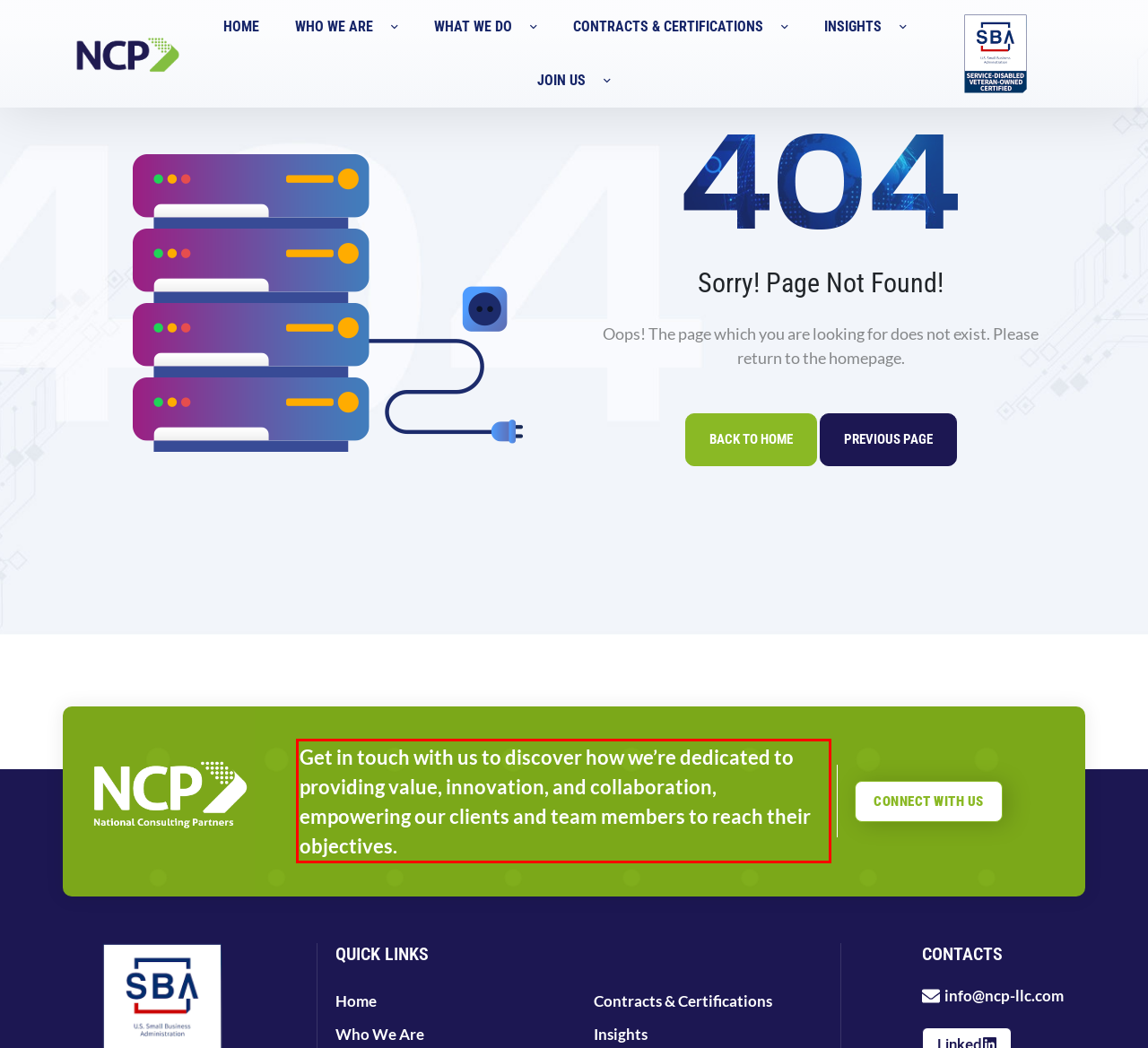There is a screenshot of a webpage with a red bounding box around a UI element. Please use OCR to extract the text within the red bounding box.

Get in touch with us to discover how we’re dedicated to providing value, innovation, and collaboration, empowering our clients and team members to reach their objectives.